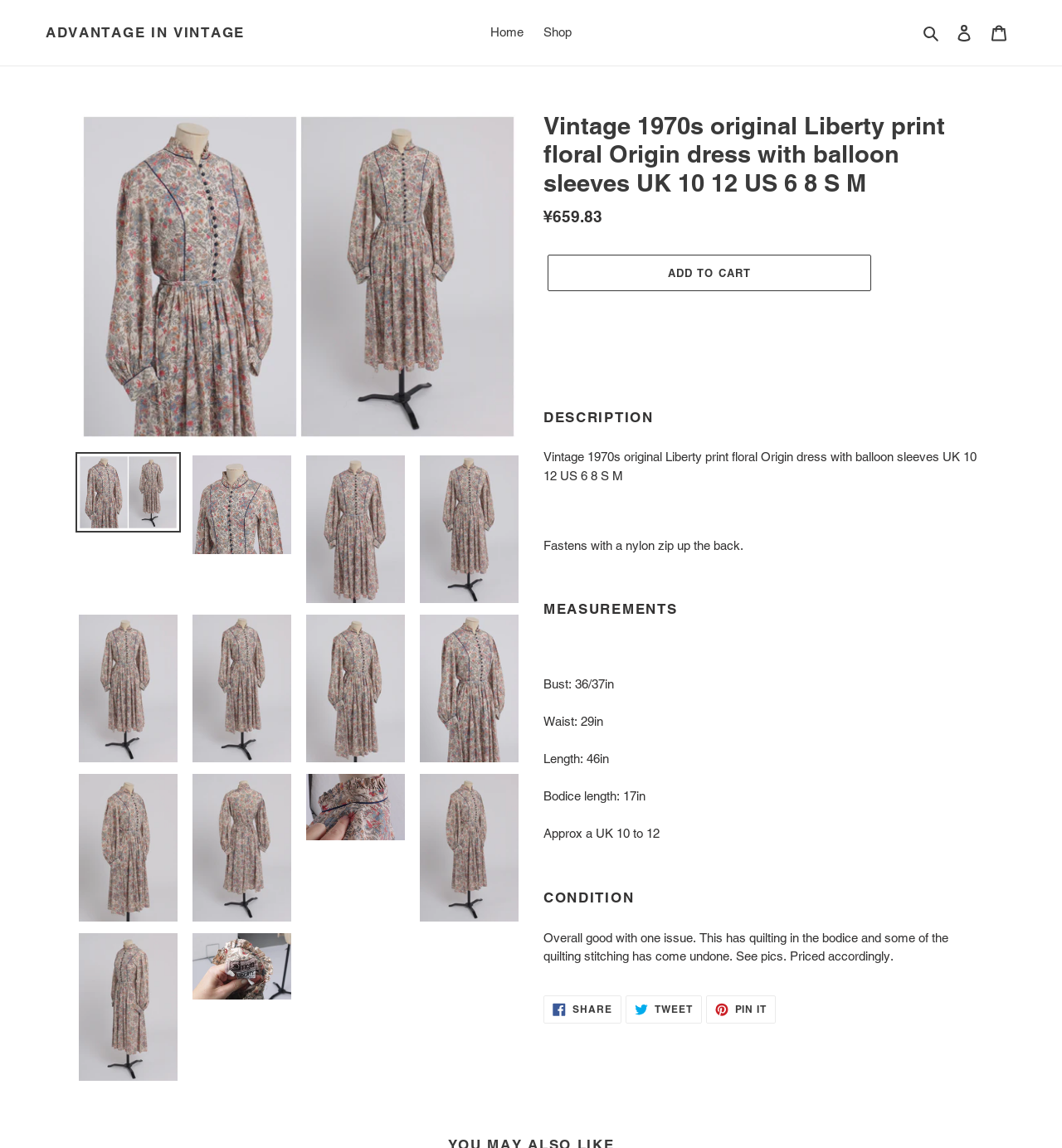Determine the bounding box coordinates of the clickable area required to perform the following instruction: "Add the item to cart". The coordinates should be represented as four float numbers between 0 and 1: [left, top, right, bottom].

[0.516, 0.222, 0.82, 0.254]